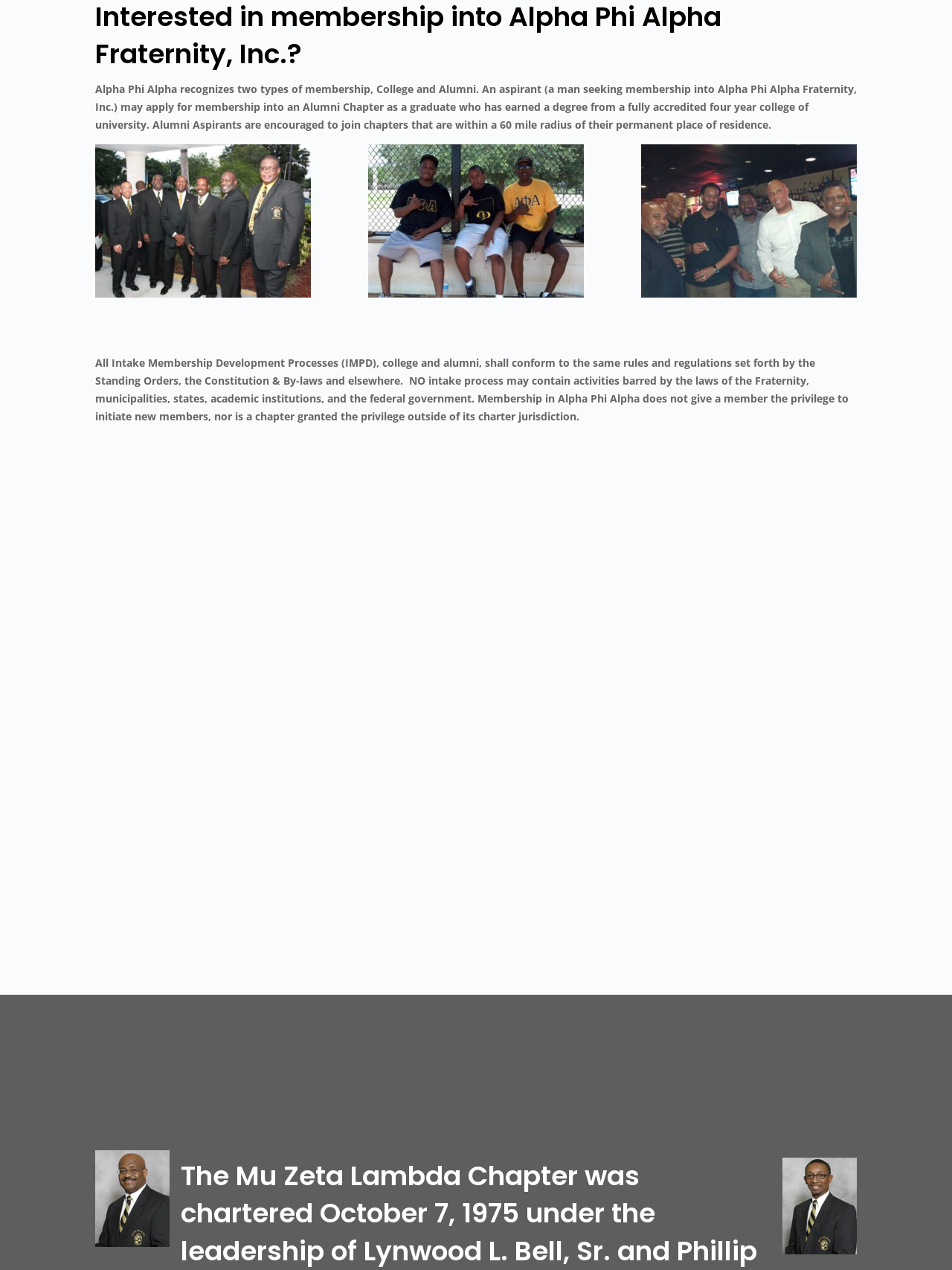Provide the bounding box coordinates of the HTML element described as: "Learn More". The bounding box coordinates should be four float numbers between 0 and 1, i.e., [left, top, right, bottom].

[0.391, 0.631, 0.518, 0.661]